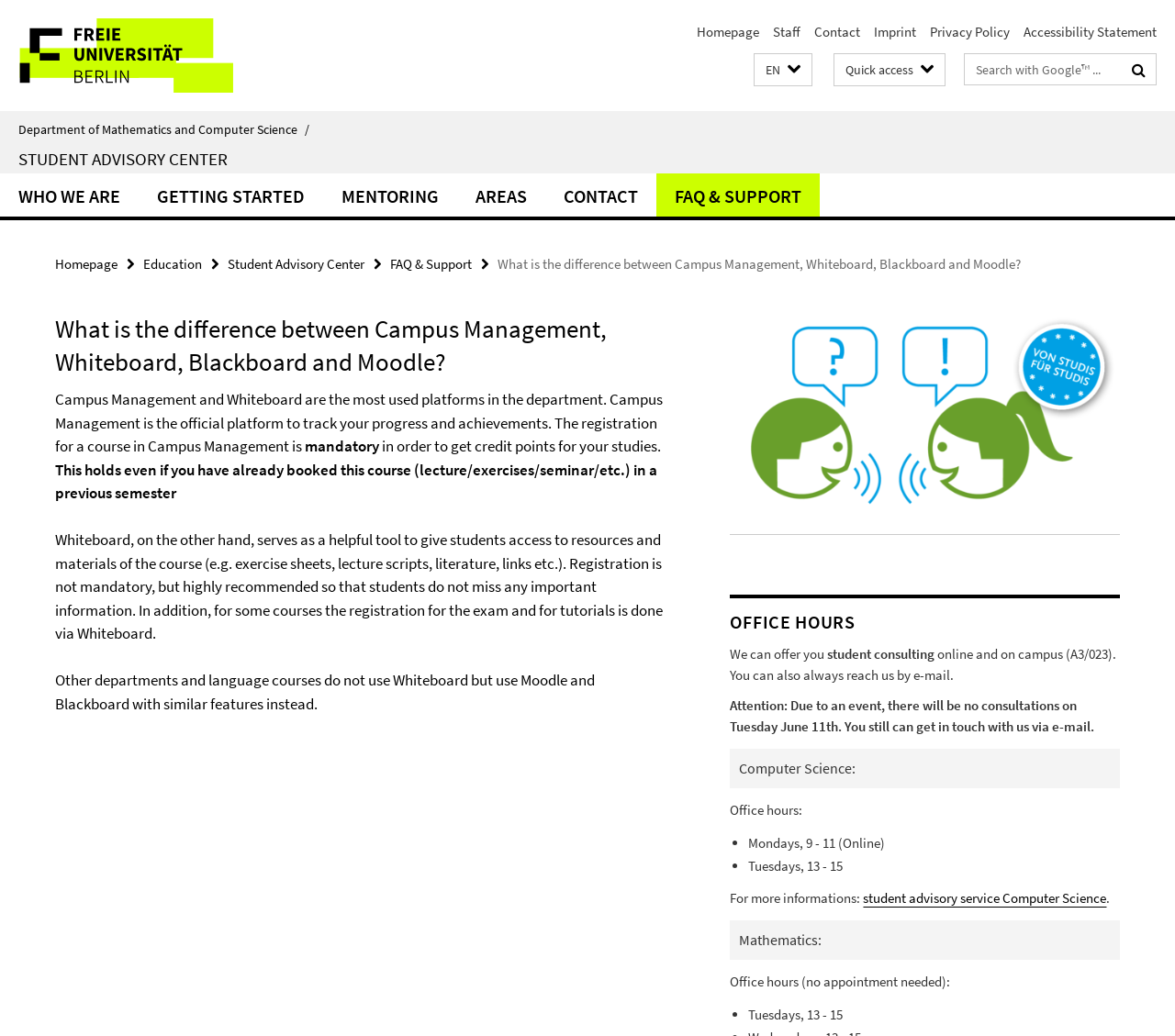Please answer the following query using a single word or phrase: 
What is the difference between Campus Management and Whiteboard?

Campus Management tracks progress, Whiteboard provides resources